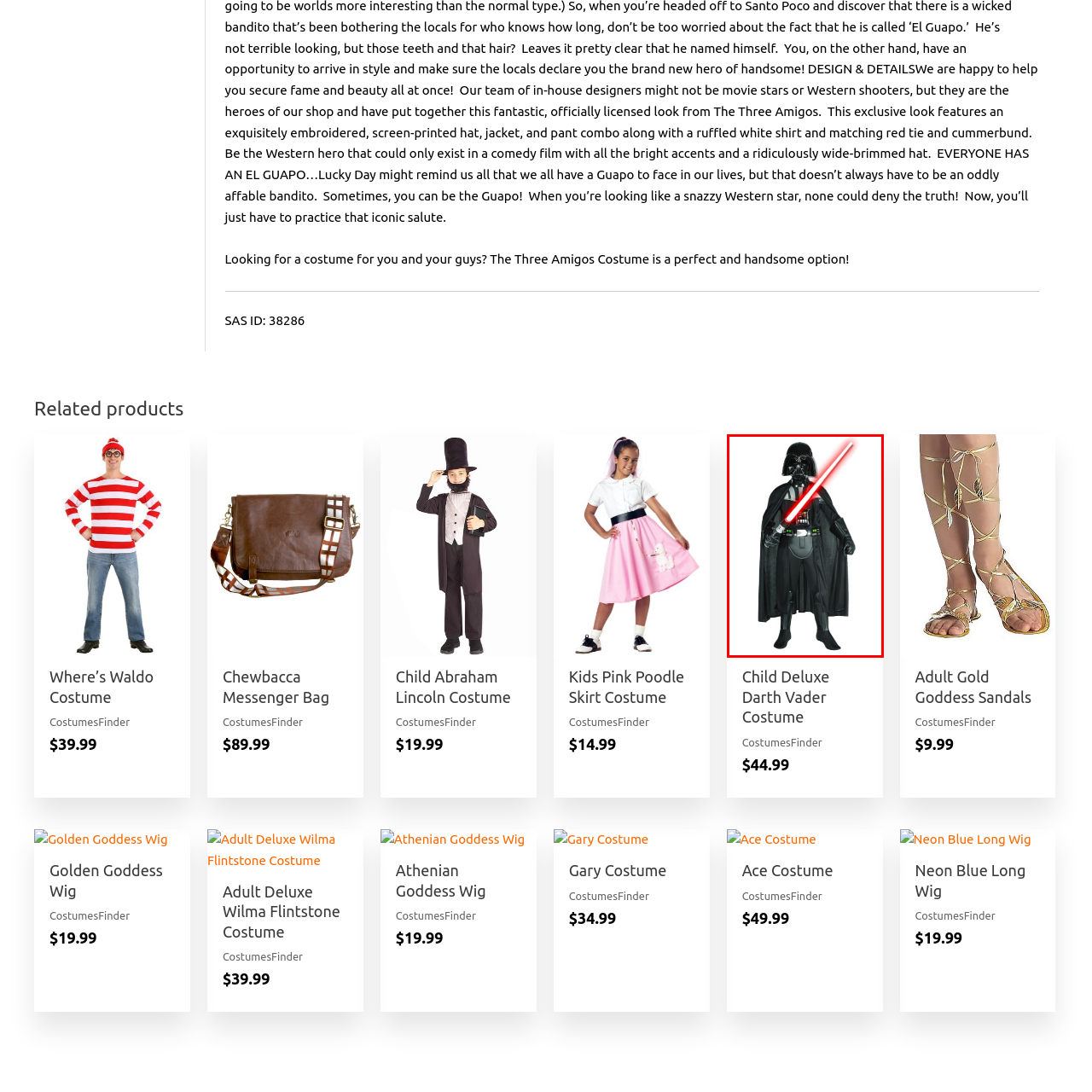What is the price of the costume?
Inspect the image within the red bounding box and answer the question in detail.

The costume is priced at $44.99, making it an appealing option for parents looking for quality and excitement in their child's dress-up attire.